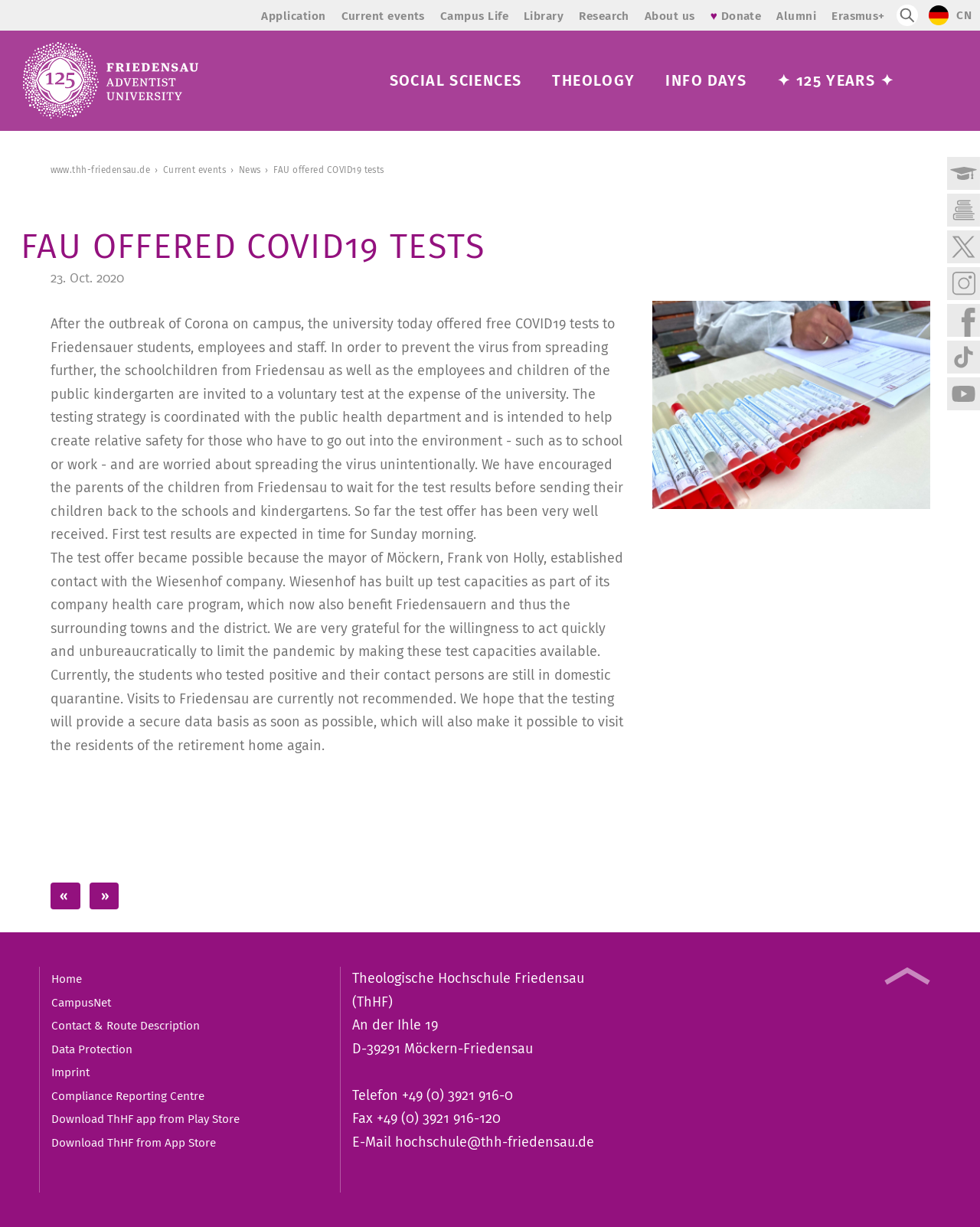Identify the first-level heading on the webpage and generate its text content.

FAU OFFERED COVID19 TESTS